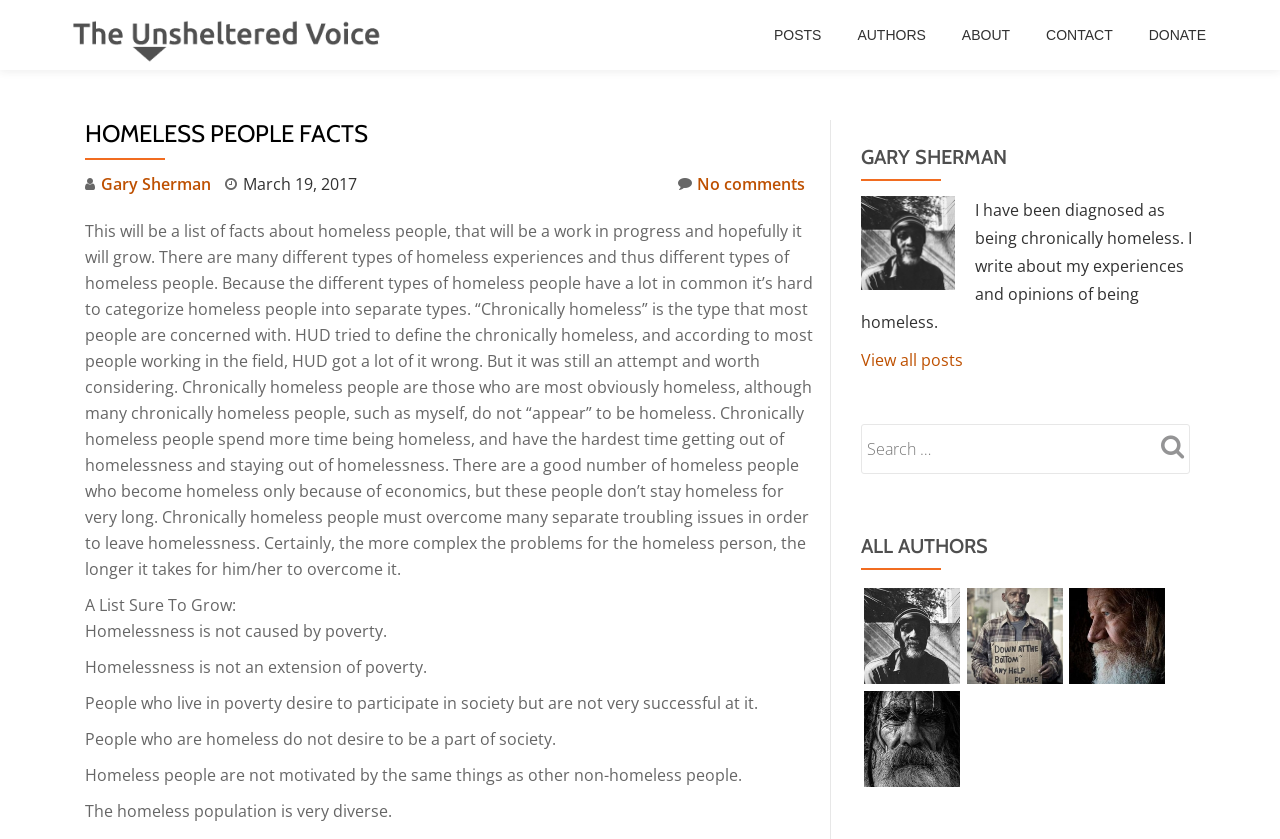Specify the bounding box coordinates of the area to click in order to execute this command: 'Search for a topic'. The coordinates should consist of four float numbers ranging from 0 to 1, and should be formatted as [left, top, right, bottom].

[0.673, 0.505, 0.93, 0.565]